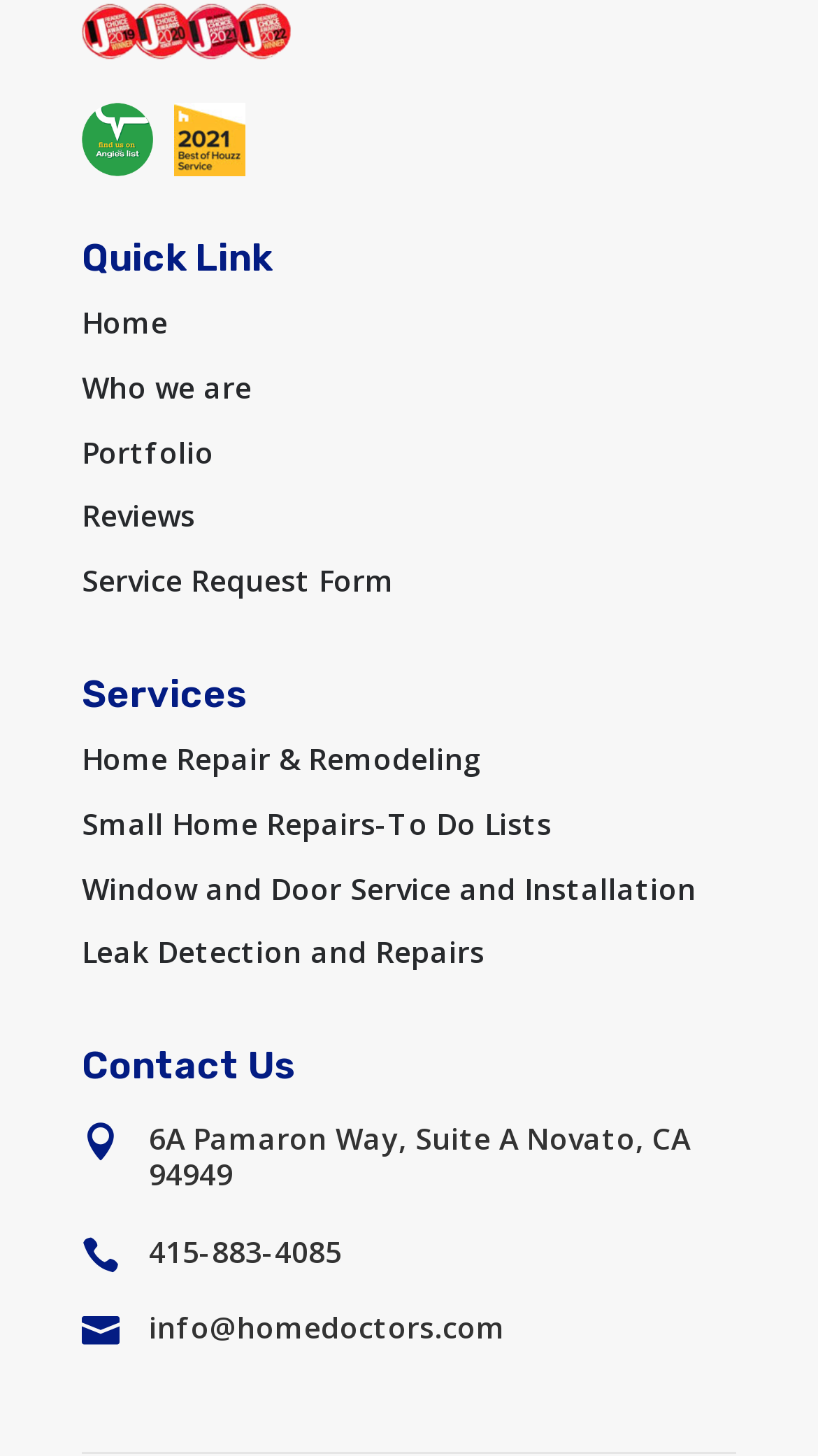What is the phone number in the Contact Us section?
Using the visual information, respond with a single word or phrase.

415-883-4085